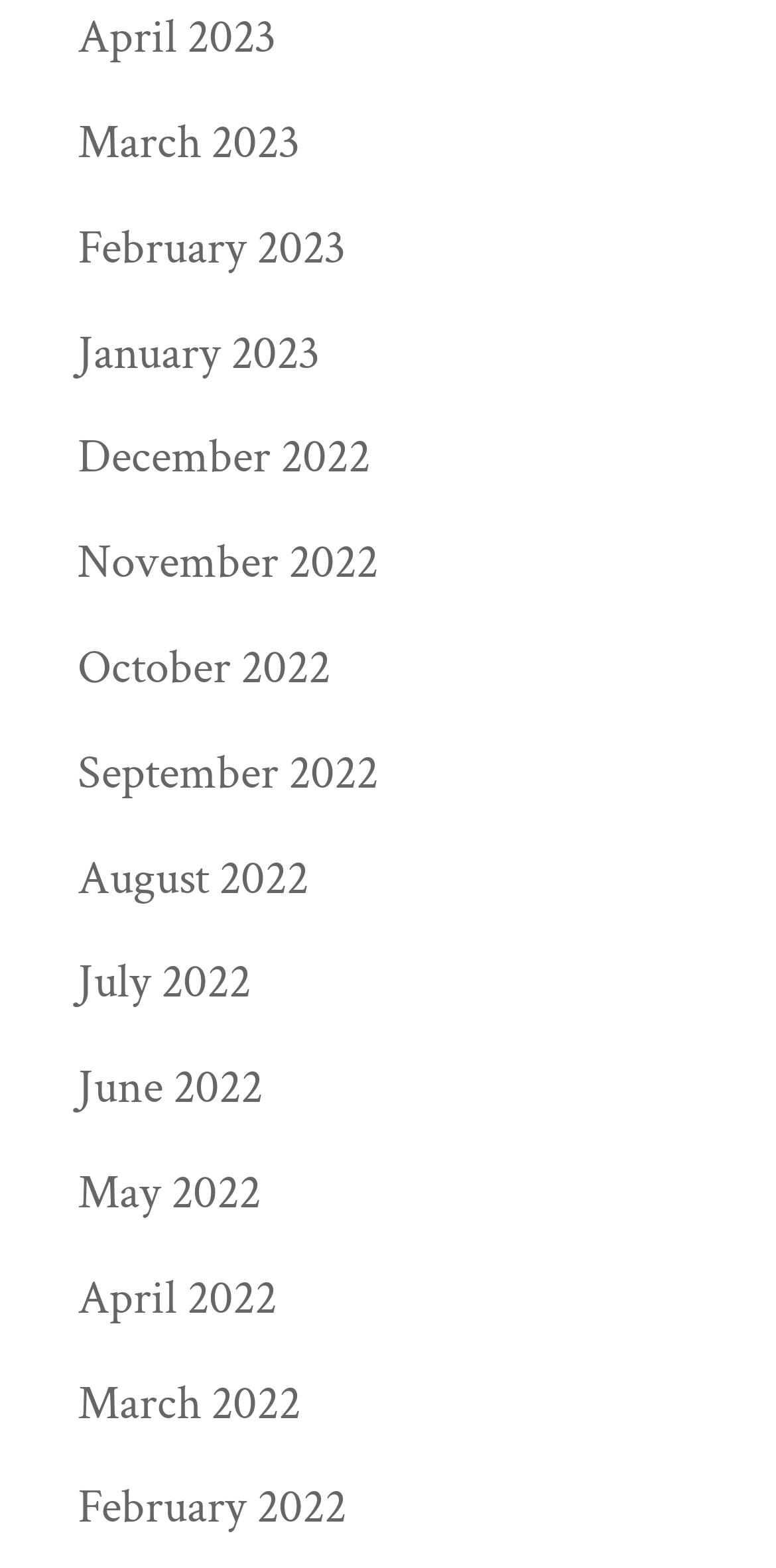Please identify the bounding box coordinates of the element that needs to be clicked to perform the following instruction: "view January 2022".

[0.1, 0.205, 0.413, 0.244]